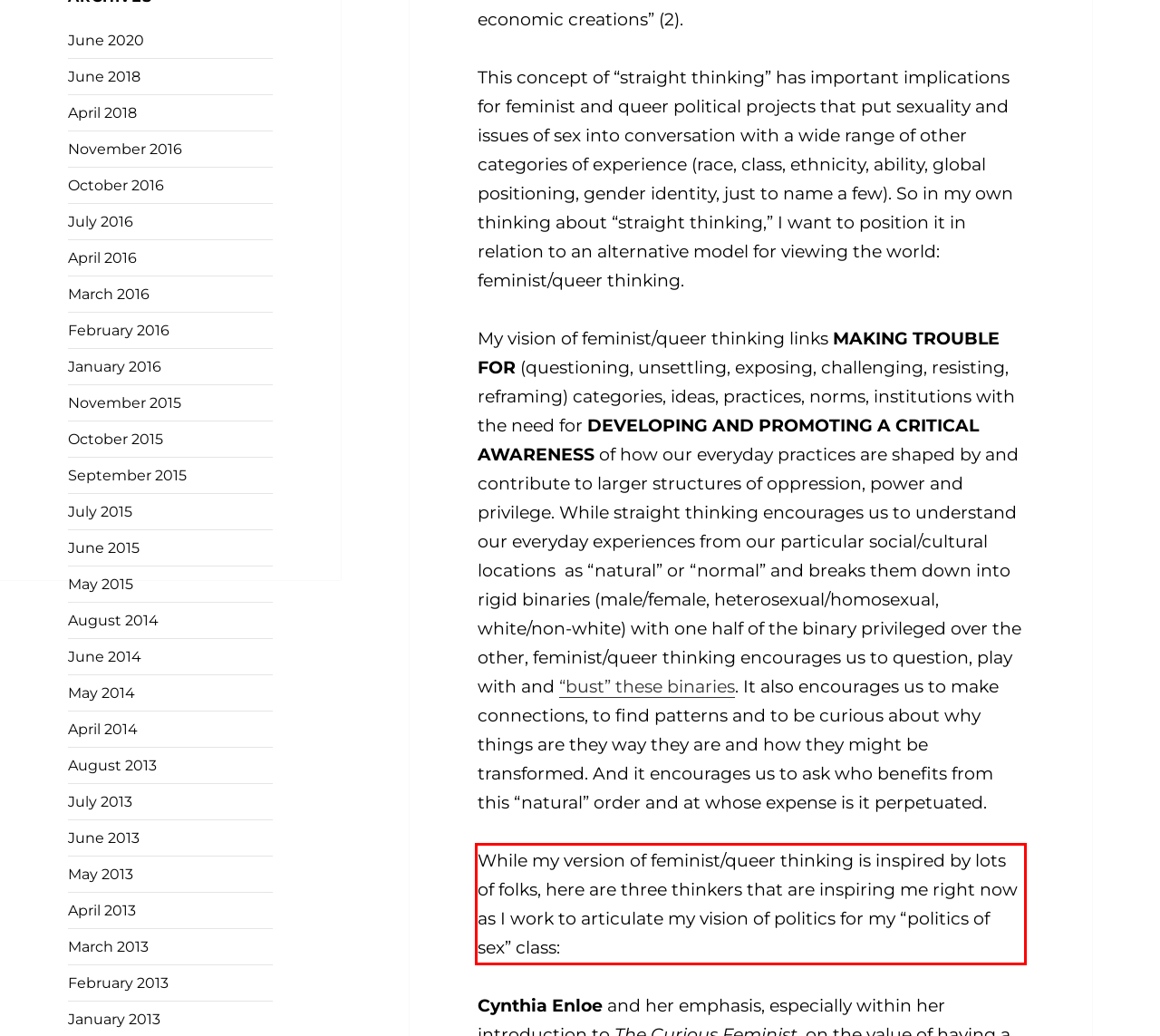You have a screenshot with a red rectangle around a UI element. Recognize and extract the text within this red bounding box using OCR.

While my version of feminist/queer thinking is inspired by lots of folks, here are three thinkers that are inspiring me right now as I work to articulate my vision of politics for my “politics of sex” class: